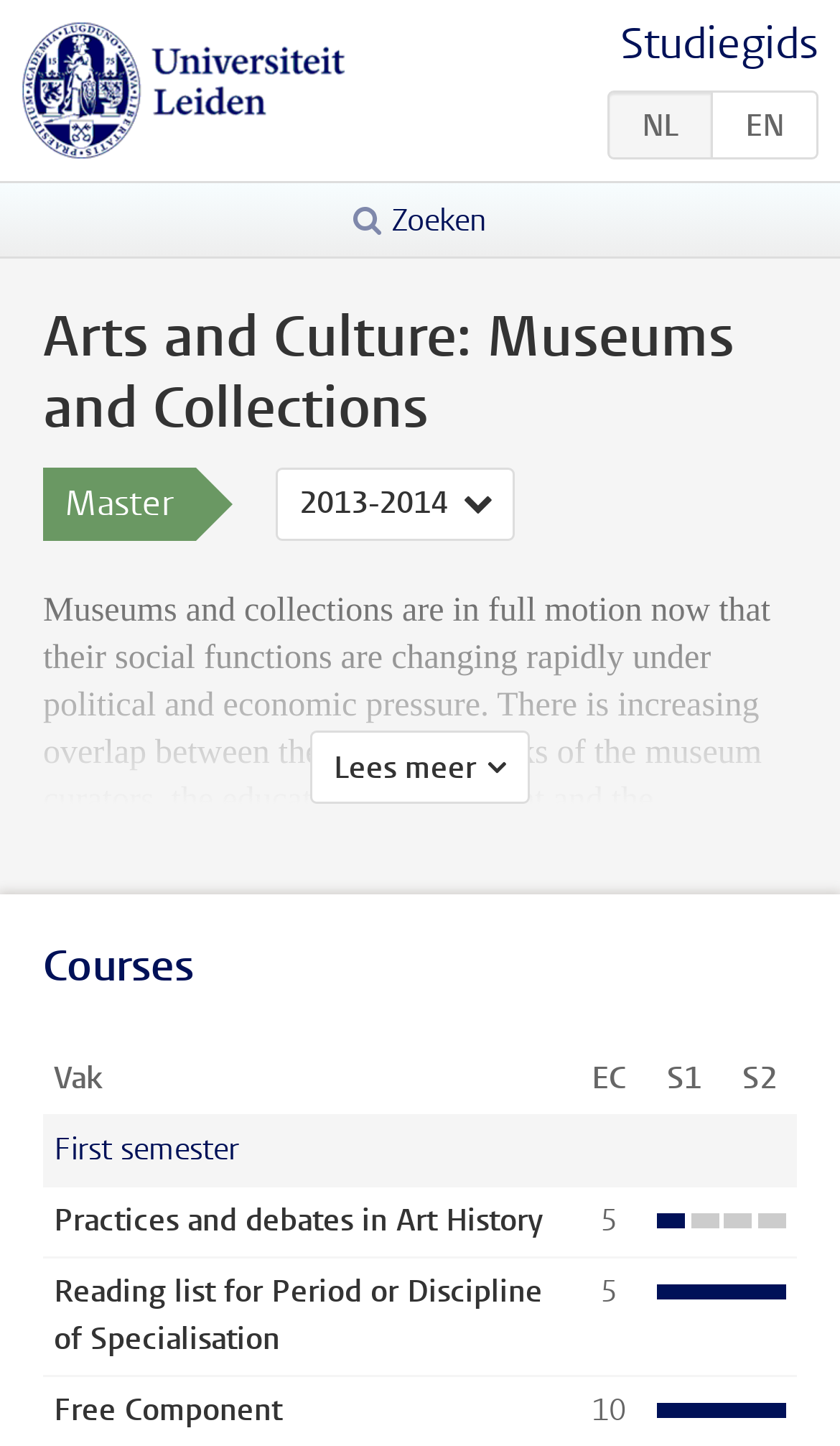Show the bounding box coordinates for the HTML element as described: "MA in Arts and Culture".

[0.112, 0.77, 0.499, 0.796]